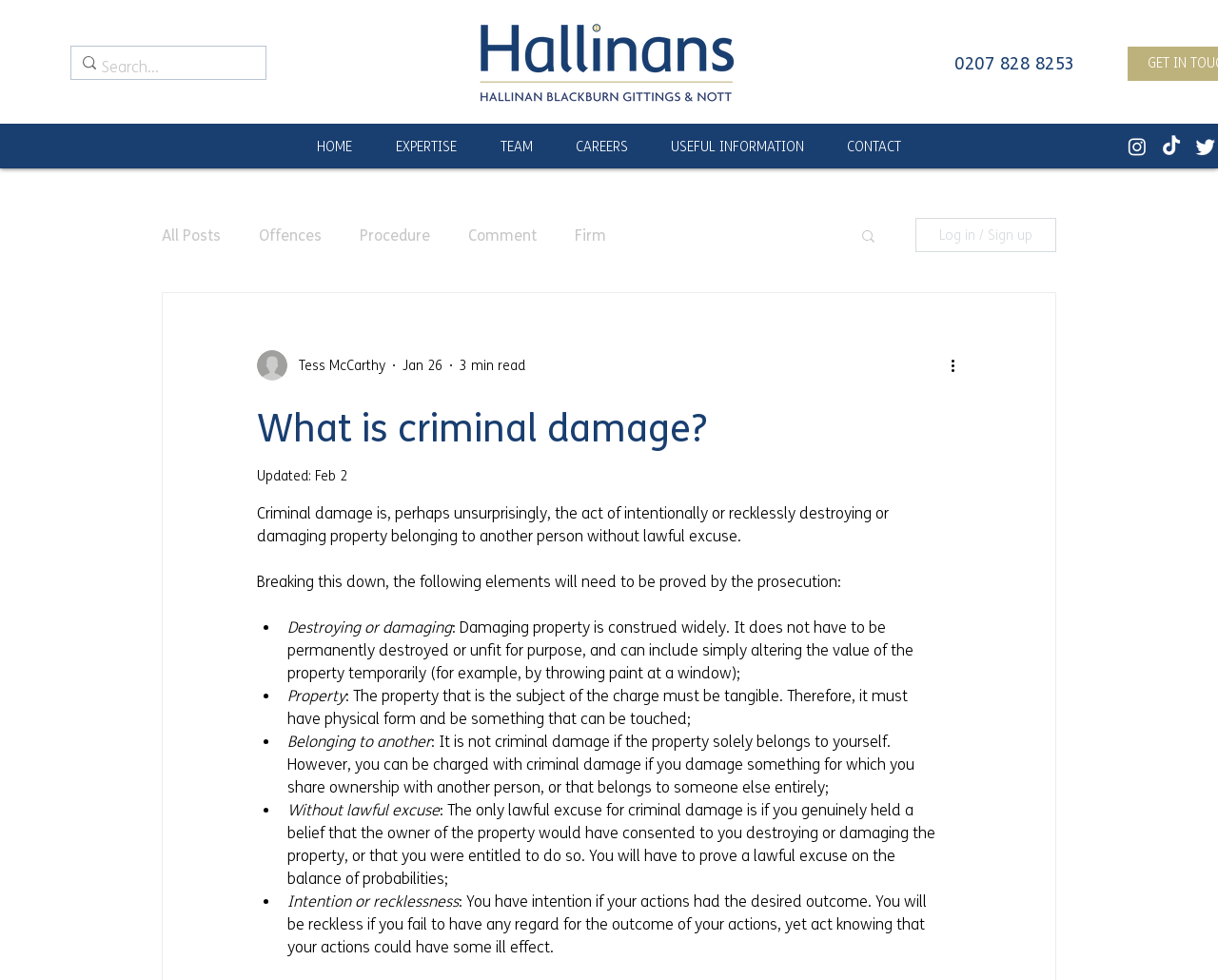From the webpage screenshot, predict the bounding box of the UI element that matches this description: "Log in / Sign up".

[0.752, 0.223, 0.867, 0.257]